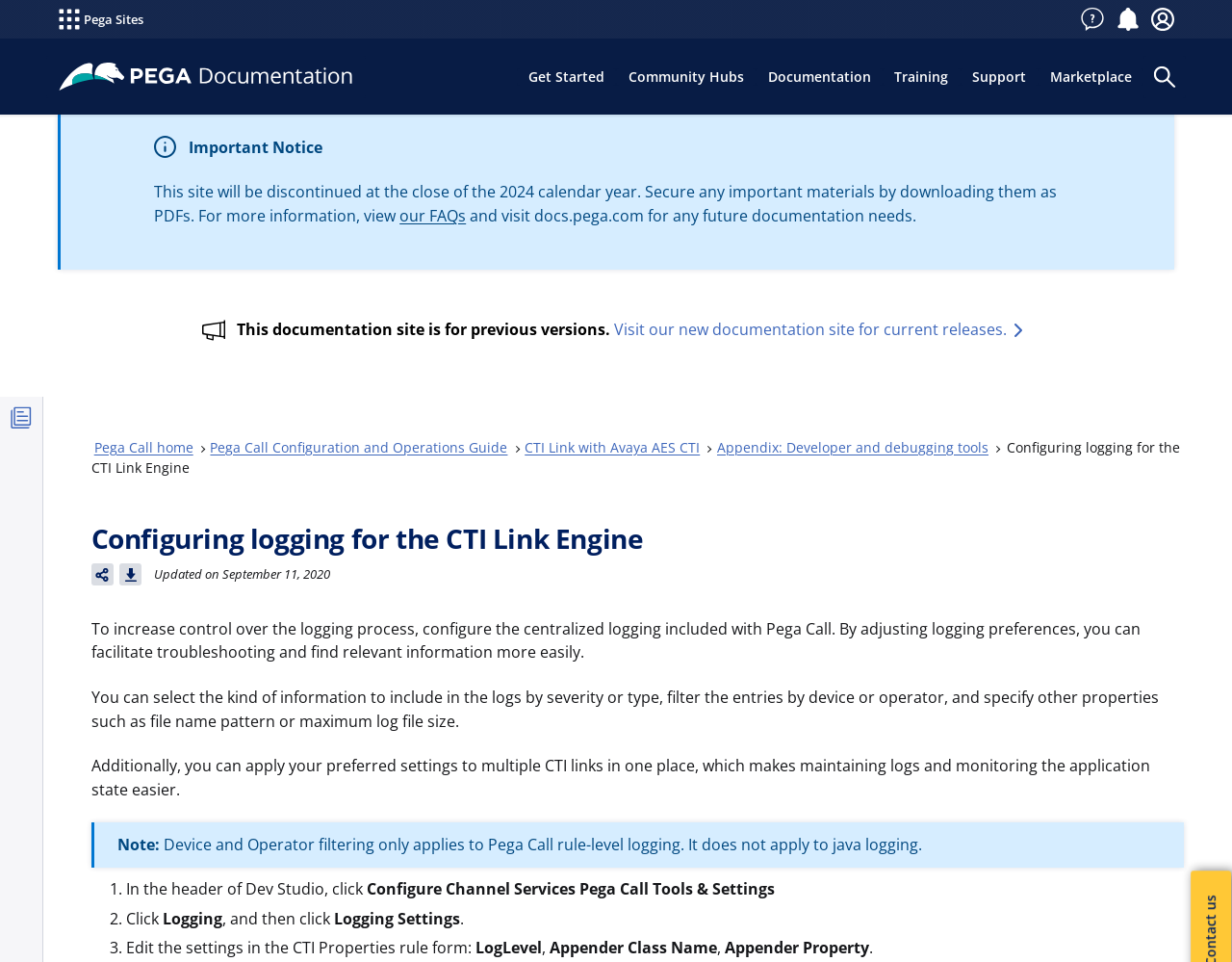Illustrate the webpage thoroughly, mentioning all important details.

This webpage is about configuring logging for the CTI Link Engine in Pega. At the top, there is a navigation menu with several buttons, including "Get Started", "Community Hubs", "Documentation", "Training", "Support", and "Marketplace". Below the navigation menu, there is an important notice about the site being discontinued at the end of 2024, with a link to FAQs and a recommendation to visit a new documentation site for current releases.

On the left side, there is a breadcrumb navigation menu with links to "Pega Call home", "Pega Call Configuration and Operations Guide", "CTI Link with Avaya AES CTI", and "Appendix: Developer and debugging tools". Next to the breadcrumb menu, there is a header with the title "Configuring logging for the CTI Link Engine" and buttons to share and download the content as a PDF.

The main content of the page is divided into several sections. The first section explains the purpose of configuring logging for the CTI Link Engine, which is to increase control over the logging process and facilitate troubleshooting. The second section provides more details about the logging preferences, including selecting the type of information to include in the logs, filtering entries by device or operator, and specifying other properties.

The third section is a step-by-step guide on how to configure logging, with three numbered steps. Each step has a brief description and a list of actions to take, including clicking on specific buttons and editing settings in the CTI Properties rule form. There are also several static text elements and images throughout the page, but they do not contain any significant information.